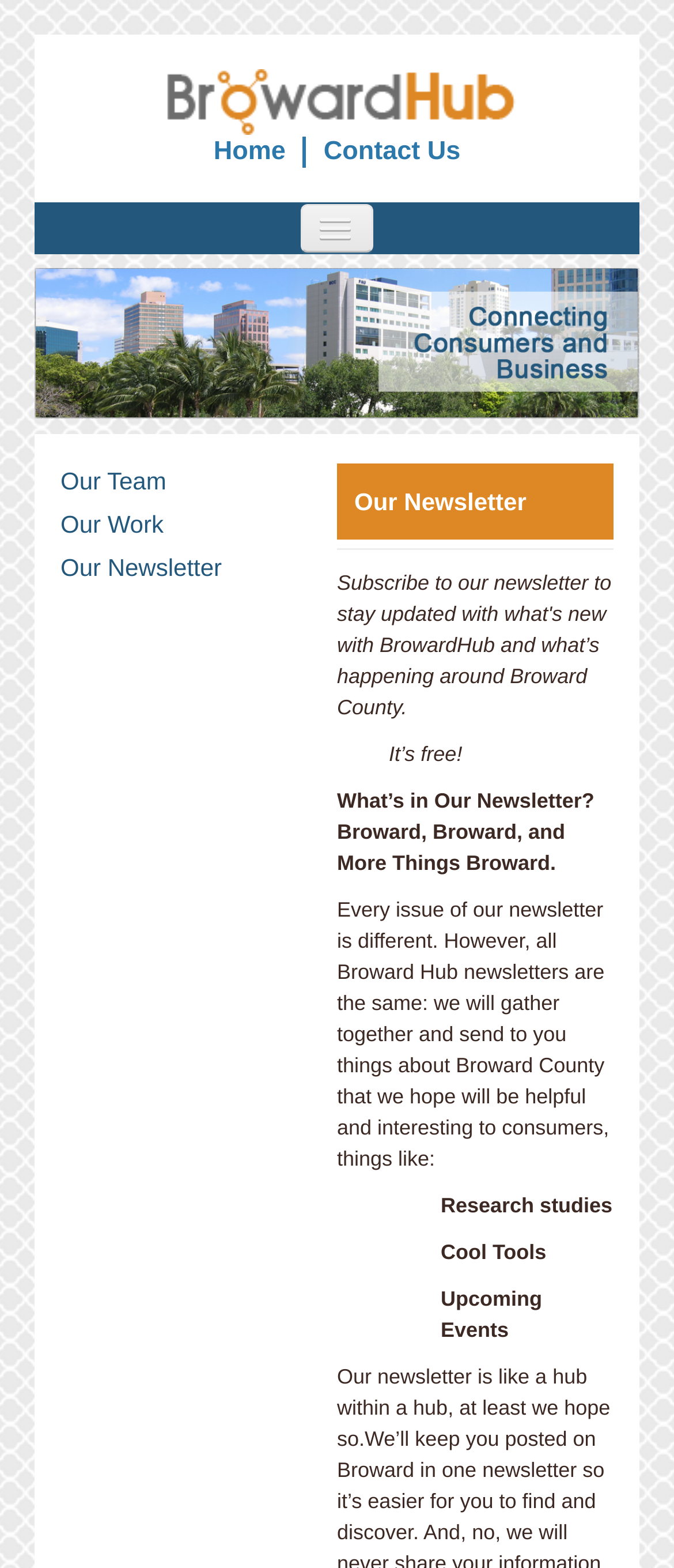Determine the bounding box coordinates for the element that should be clicked to follow this instruction: "Click on Home". The coordinates should be given as four float numbers between 0 and 1, in the format [left, top, right, bottom].

[0.291, 0.087, 0.449, 0.107]